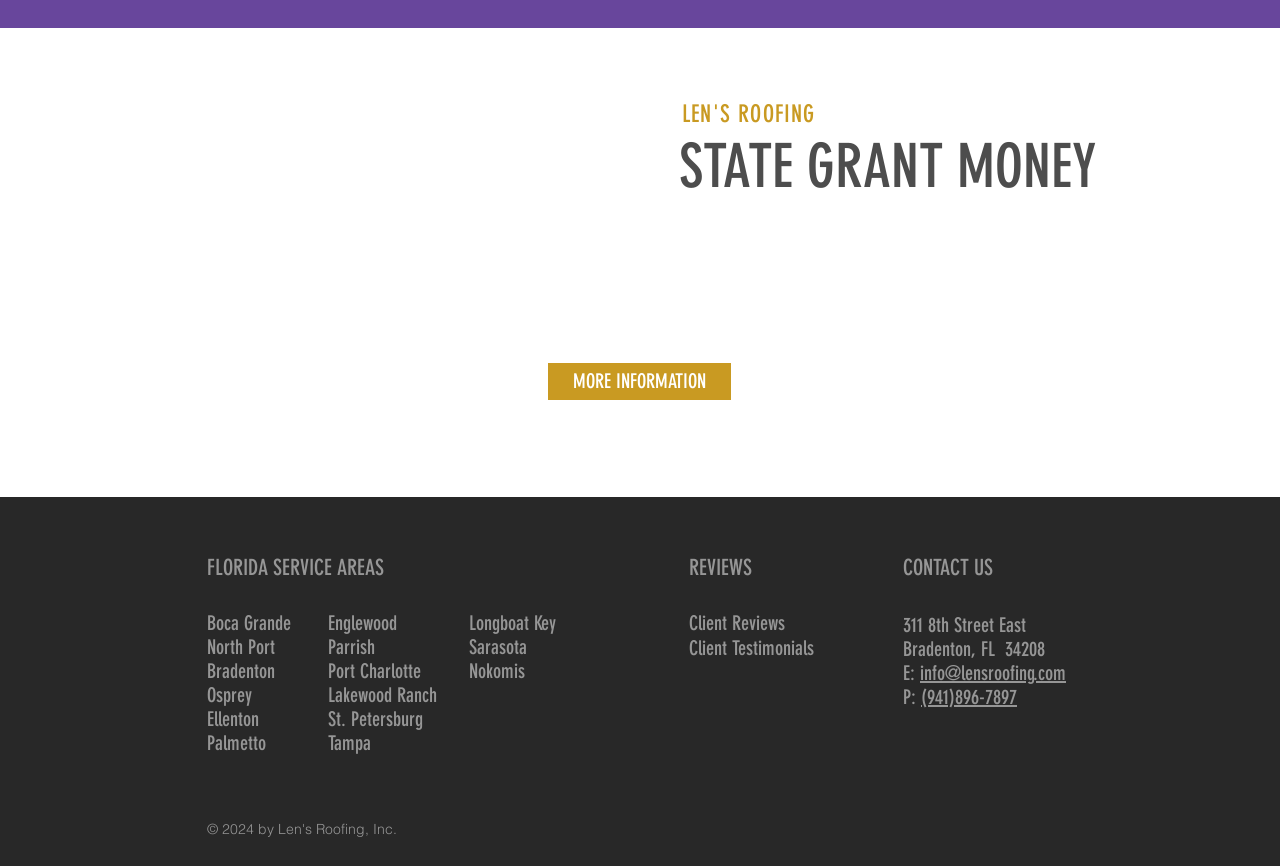For the following element description, predict the bounding box coordinates in the format (top-left x, top-left y, bottom-right x, bottom-right y). All values should be floating point numbers between 0 and 1. Description: aria-label="White Facebook Icon"

[0.699, 0.847, 0.723, 0.882]